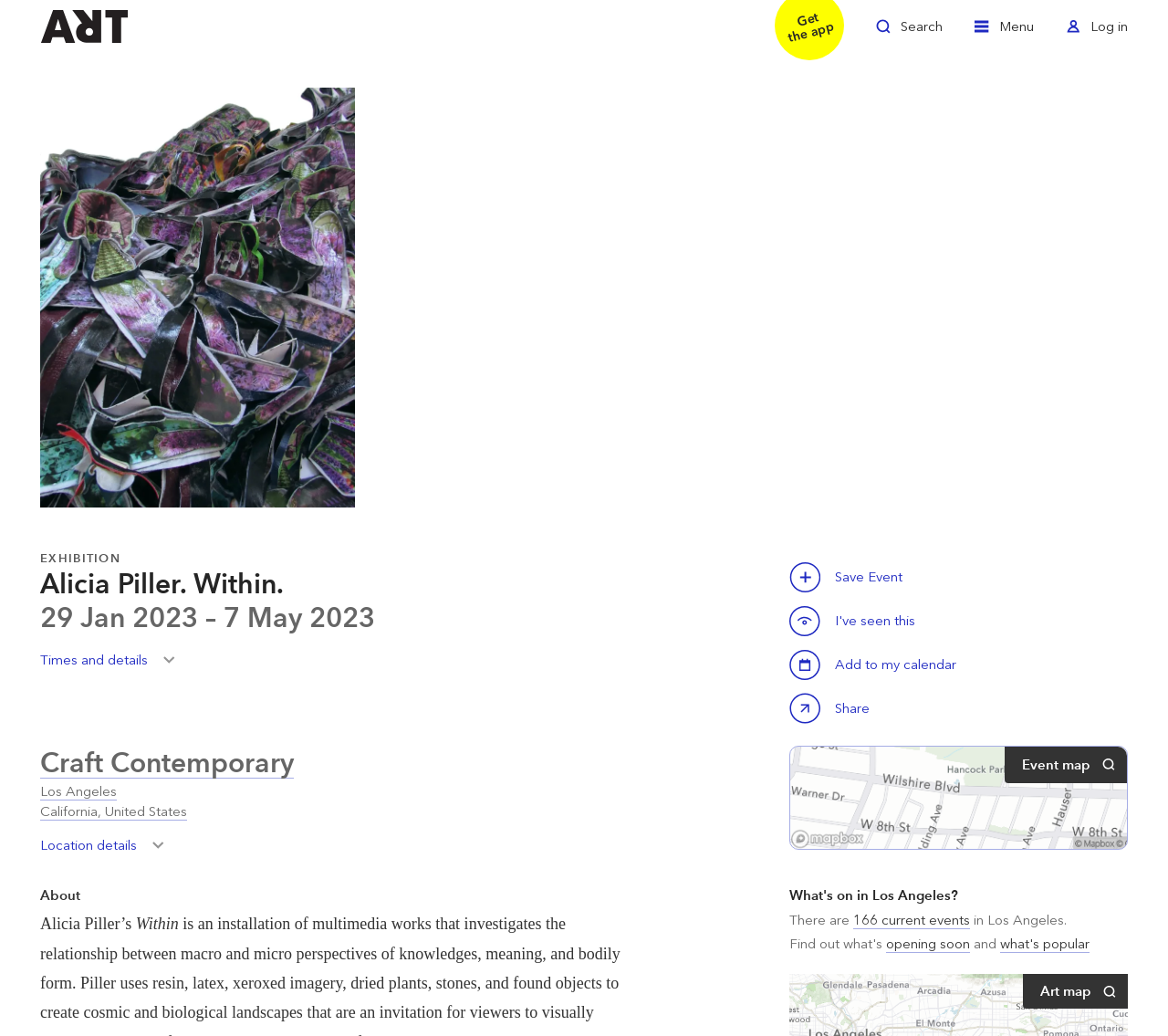Respond to the following question using a concise word or phrase: 
How many current events are there in Los Angeles?

166